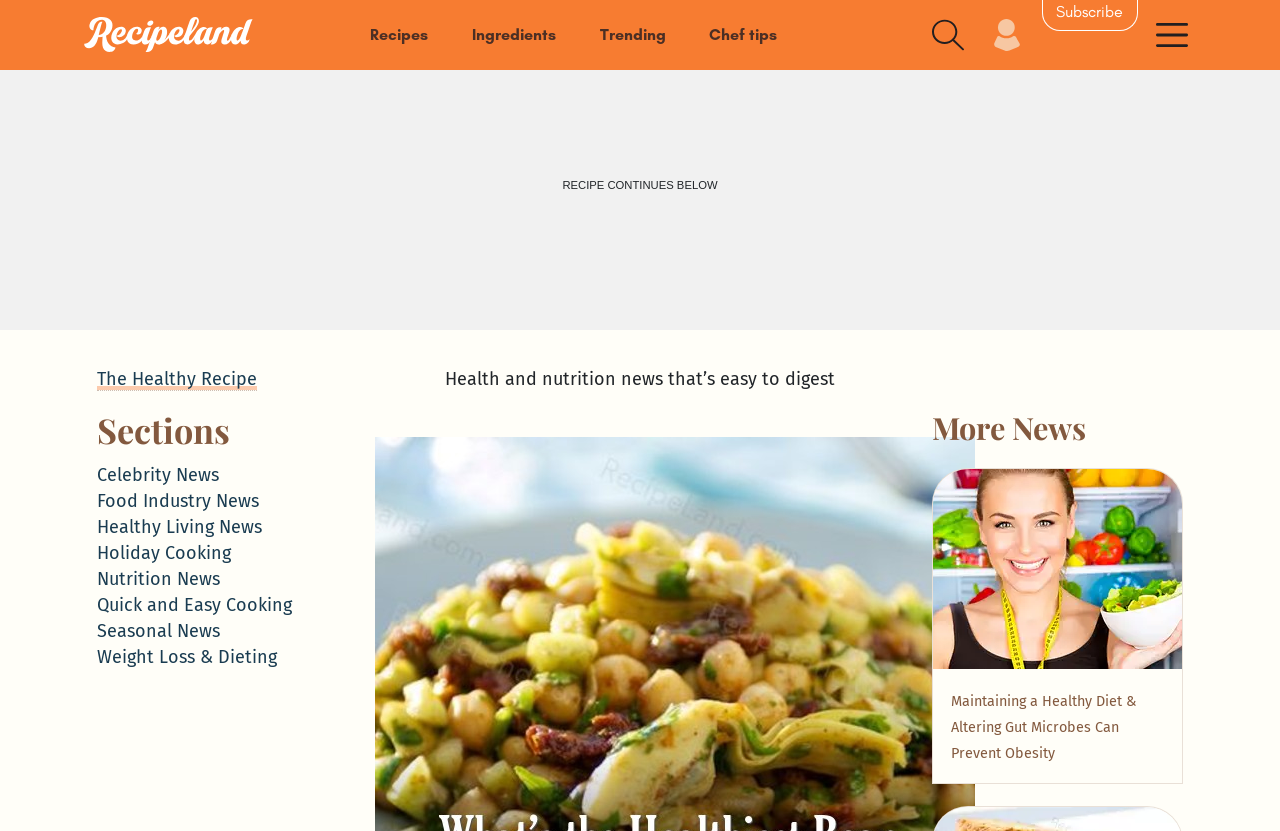Answer in one word or a short phrase: 
What is the text above the 'The Healthy Recipe' link?

RECIPE CONTINUES BELOW